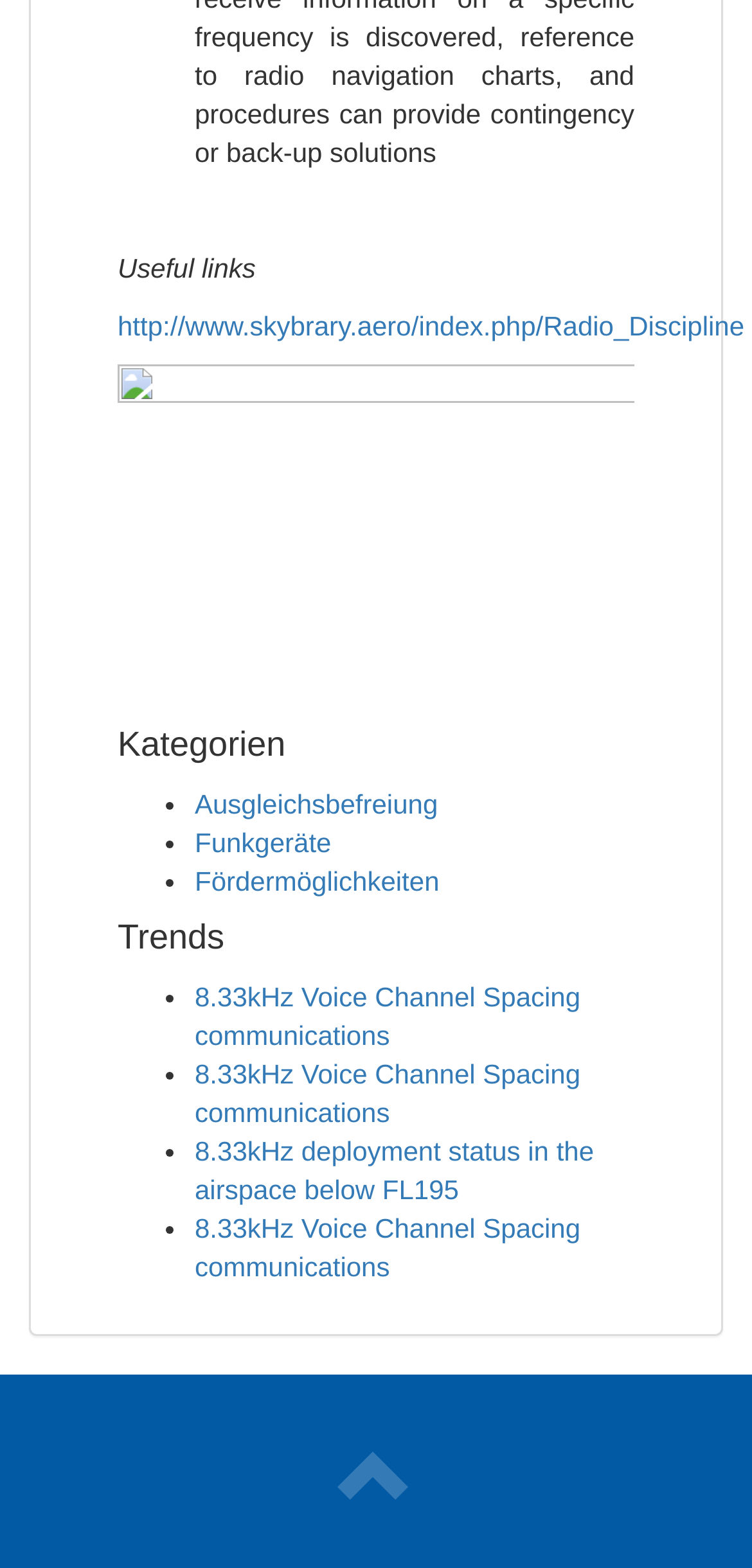How many links are under the 'Trends' heading?
Provide a detailed and well-explained answer to the question.

I counted the number of links under the 'Trends' heading and found four, which are all related to '8.33kHz Voice Channel Spacing communications'.